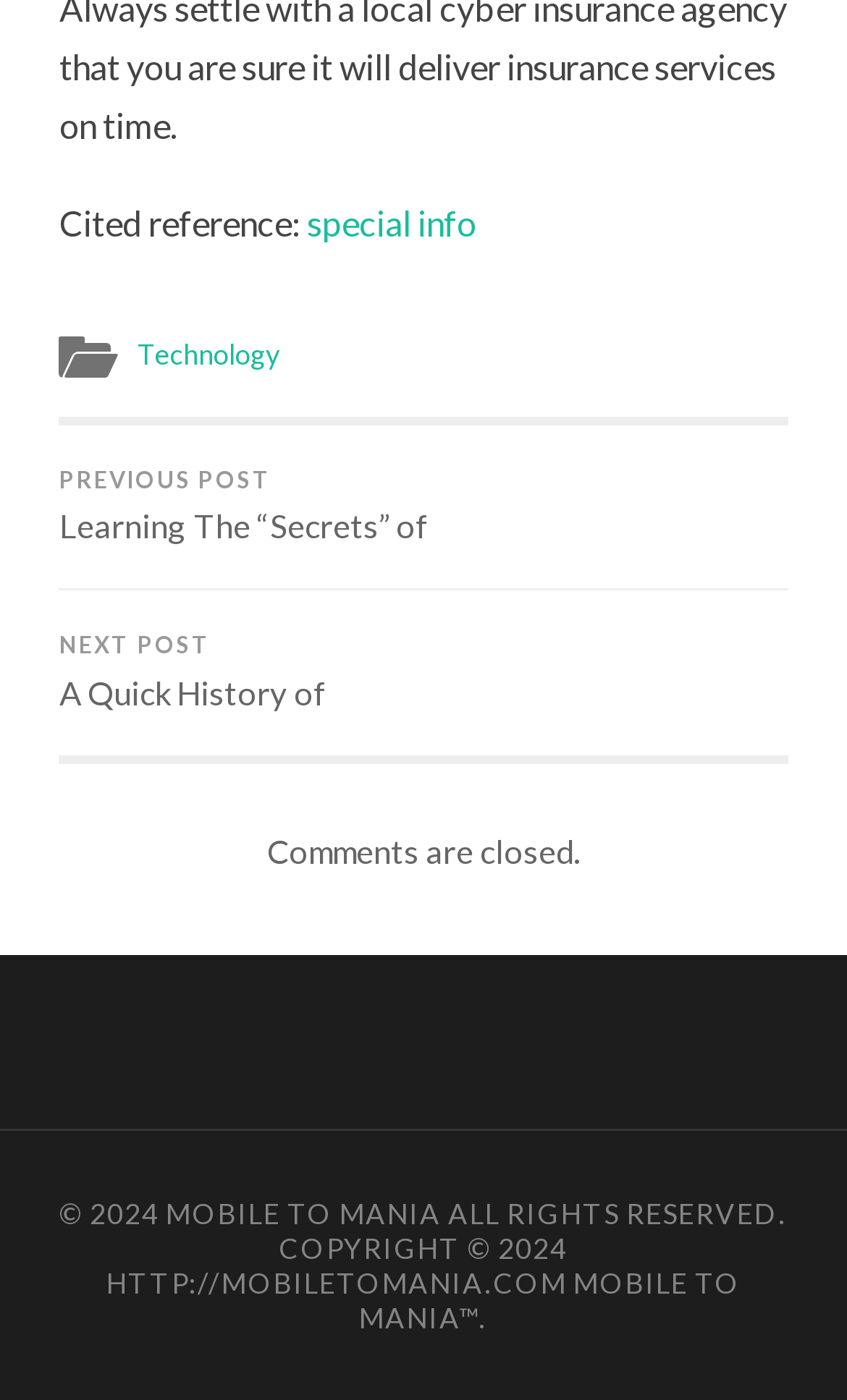Carefully examine the image and provide an in-depth answer to the question: What is the copyright year?

I found the copyright year by looking at the static text elements at the bottom of the page, specifically the one that says '© 2024' and another one that says 'ALL RIGHTS RESERVED. COPYRIGHT © 2024 HTTP://MOBILETOMANIA.COM'.